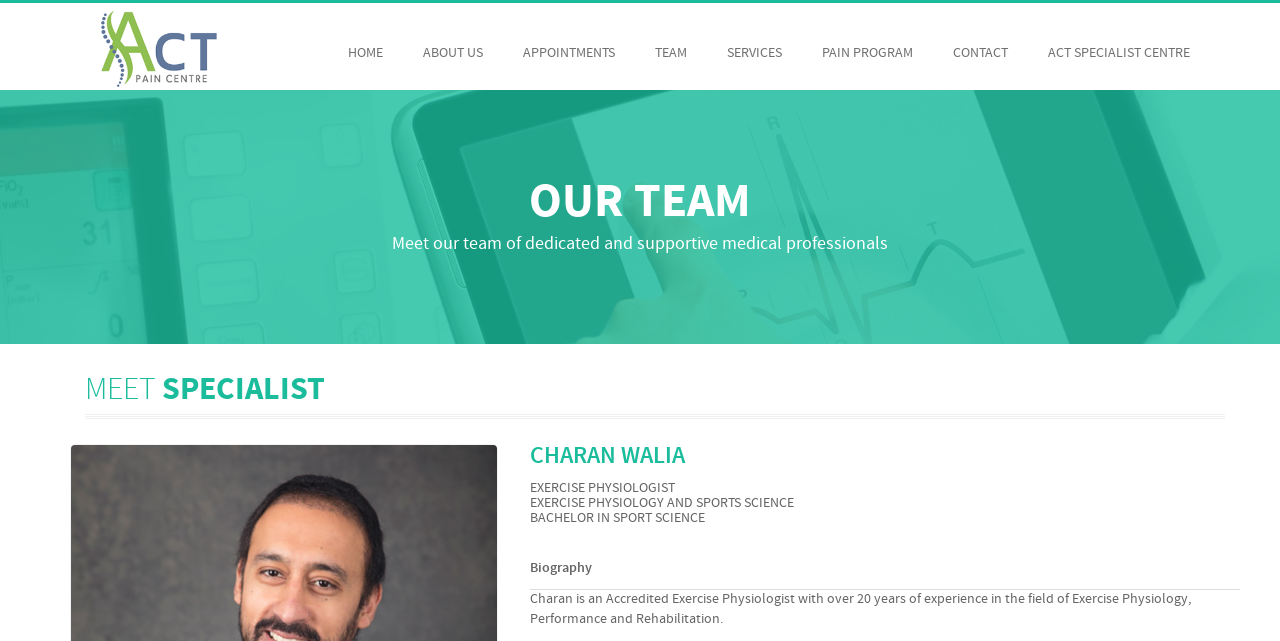What is the field of Charan's experience?
Answer the question with a single word or phrase derived from the image.

Exercise Physiology